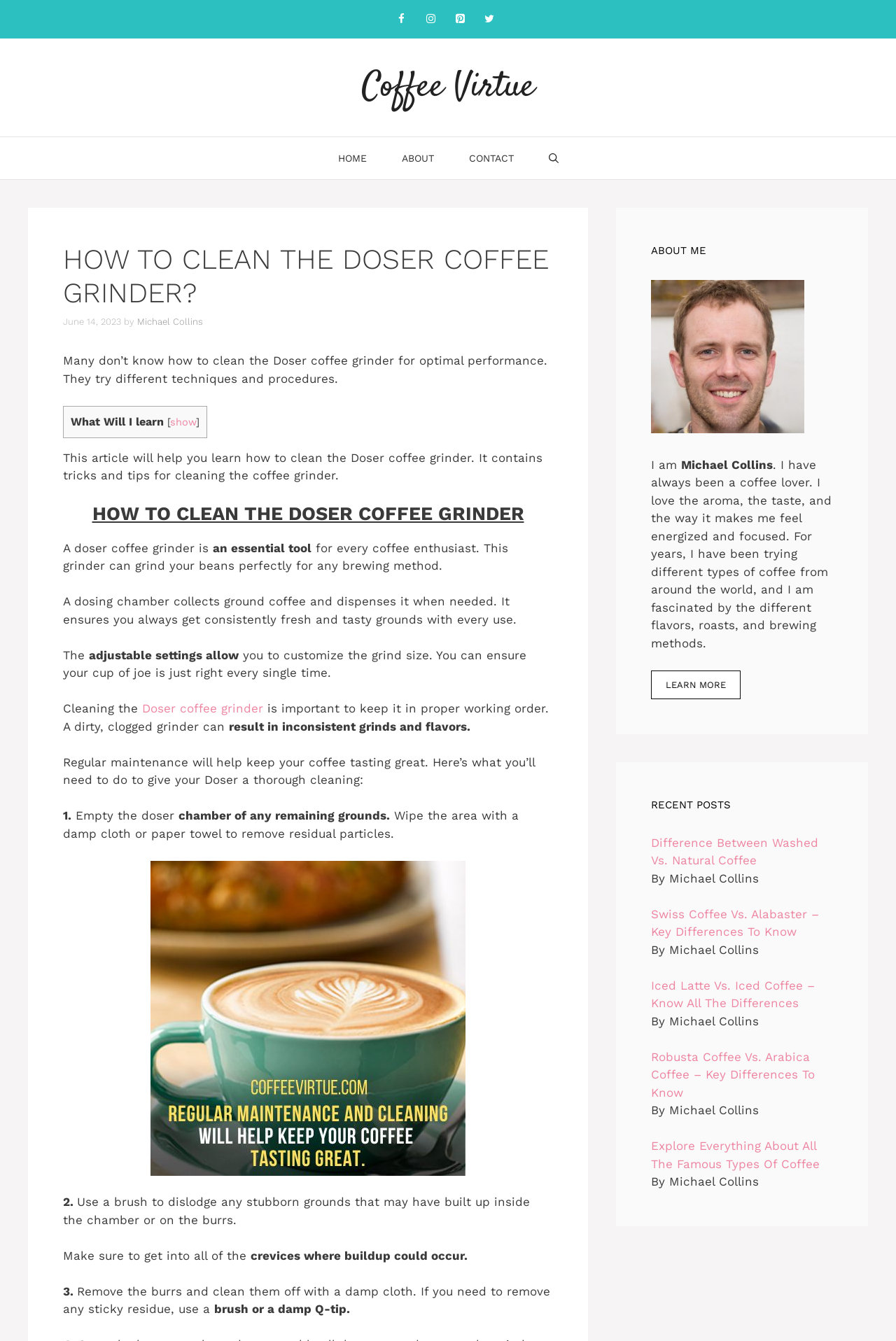What is the name of the website?
From the image, respond with a single word or phrase.

Coffee Virtue